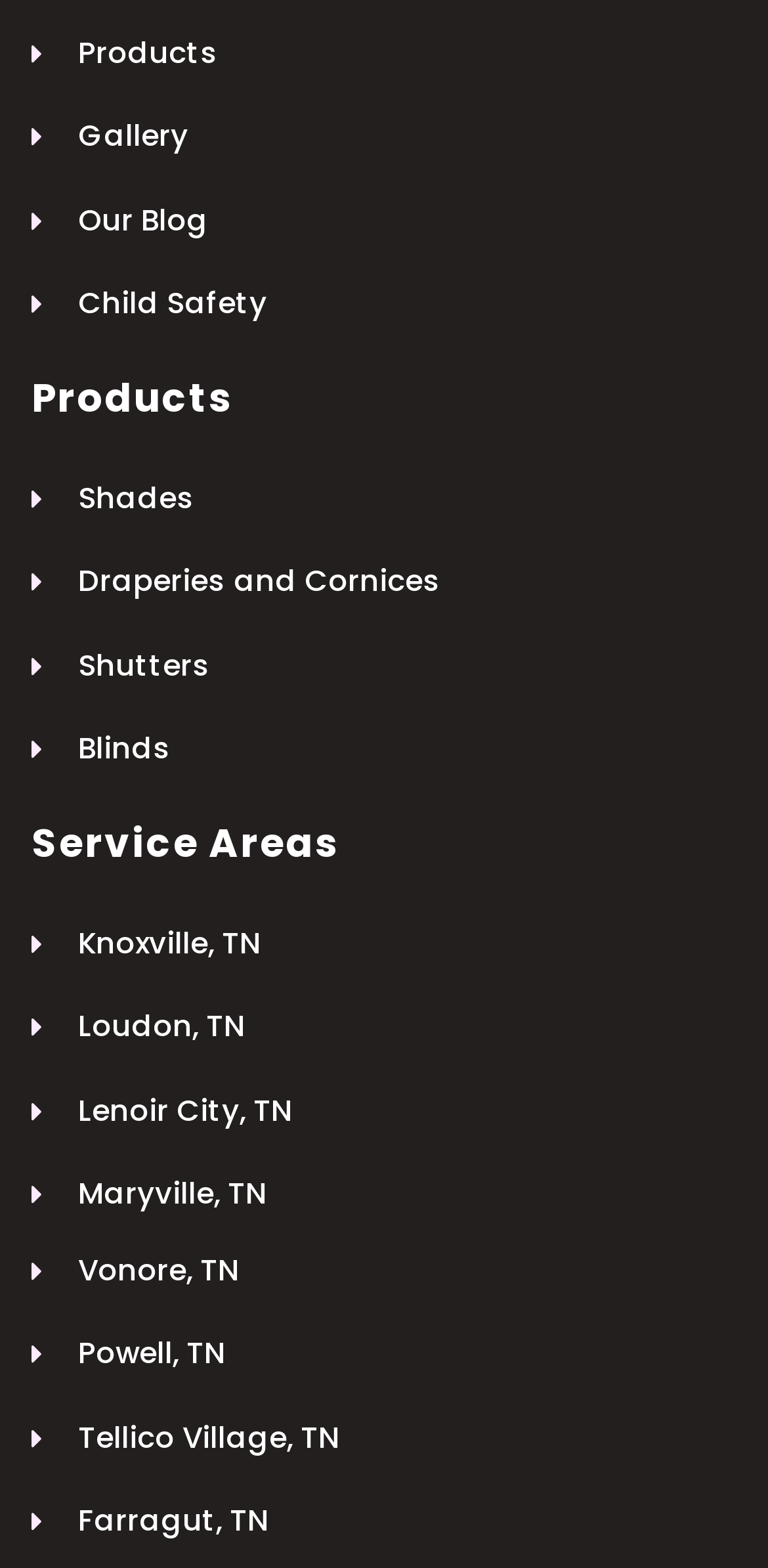Locate the bounding box coordinates of the area you need to click to fulfill this instruction: 'Check service areas in Knoxville'. The coordinates must be in the form of four float numbers ranging from 0 to 1: [left, top, right, bottom].

[0.041, 0.588, 0.959, 0.616]